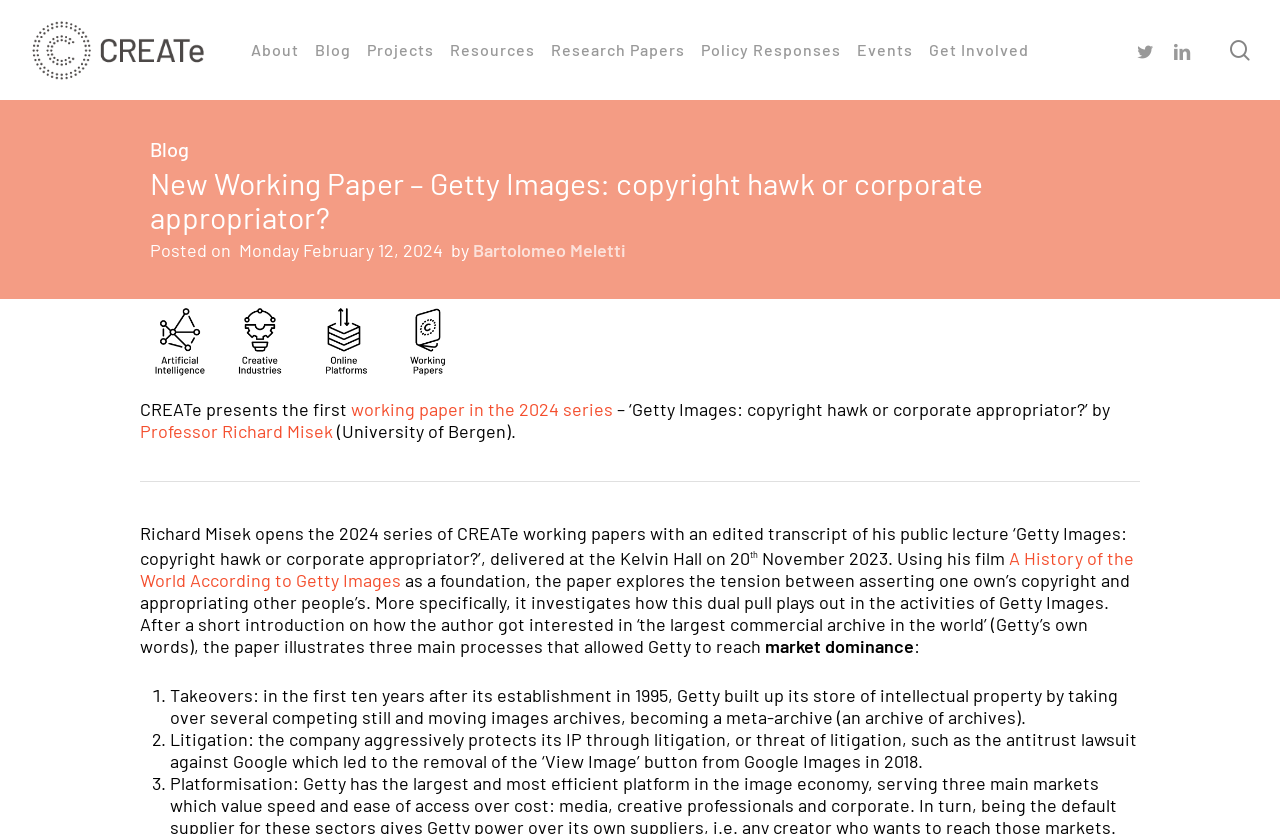Determine the bounding box coordinates of the clickable element necessary to fulfill the instruction: "Check the events page". Provide the coordinates as four float numbers within the 0 to 1 range, i.e., [left, top, right, bottom].

[0.67, 0.049, 0.713, 0.071]